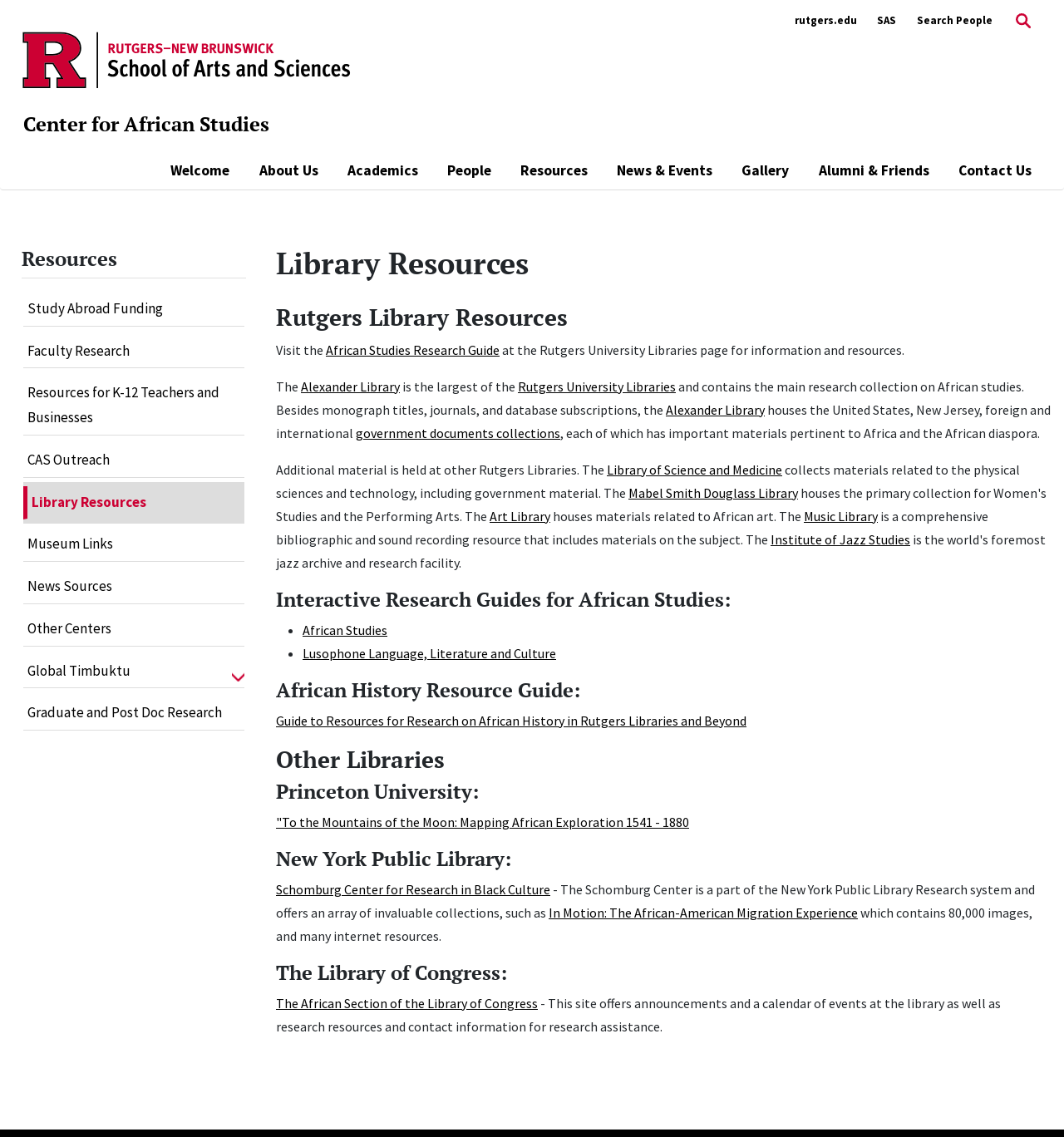What is the name of the university?
Please give a detailed and elaborate answer to the question.

Based on the webpage, I can see the RU logo and the link 'rutgers.edu' which indicates that the webpage is related to Rutgers University.